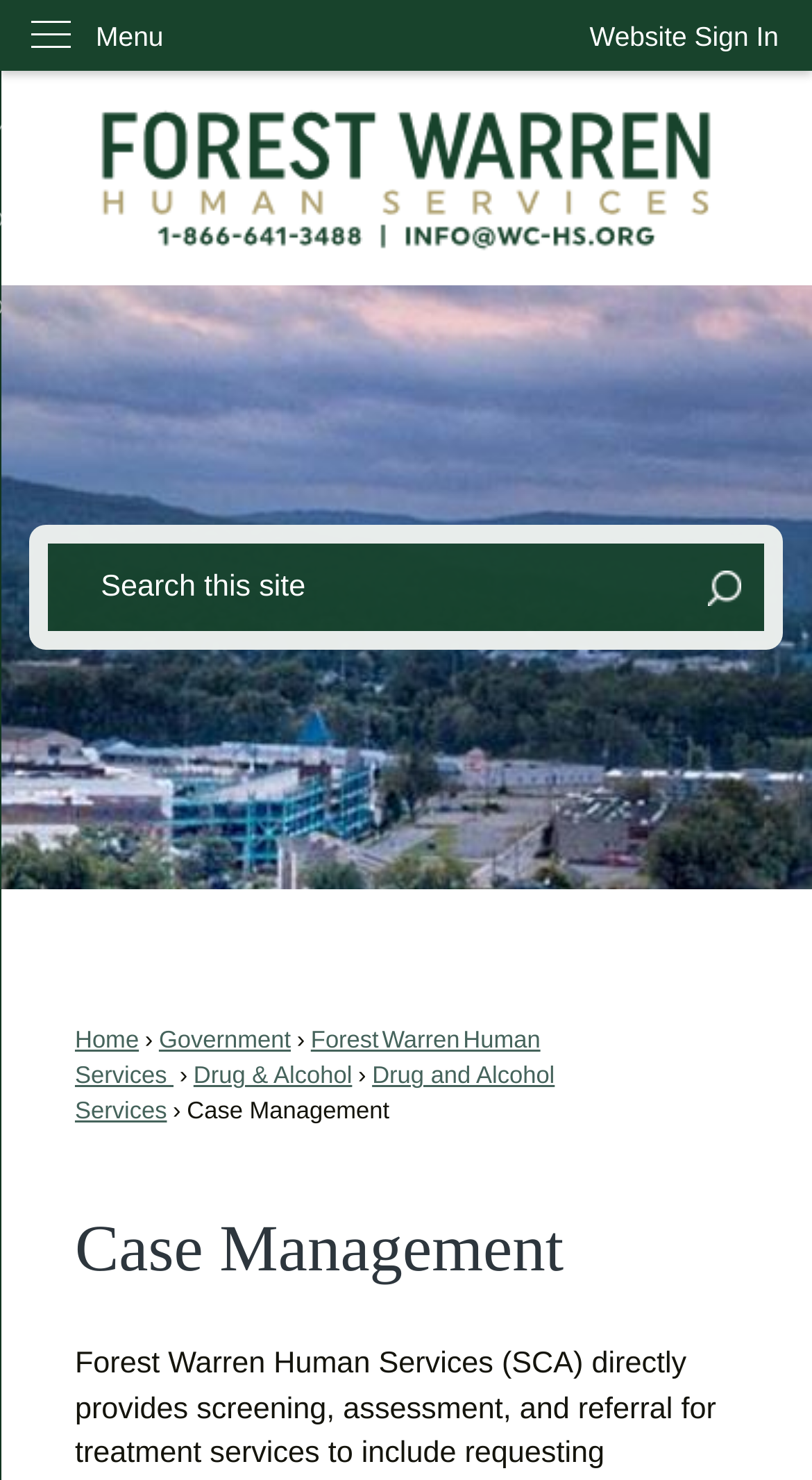Using the description: "parent_node: Search", determine the UI element's bounding box coordinates. Ensure the coordinates are in the format of four float numbers between 0 and 1, i.e., [left, top, right, bottom].

[0.871, 0.383, 0.912, 0.413]